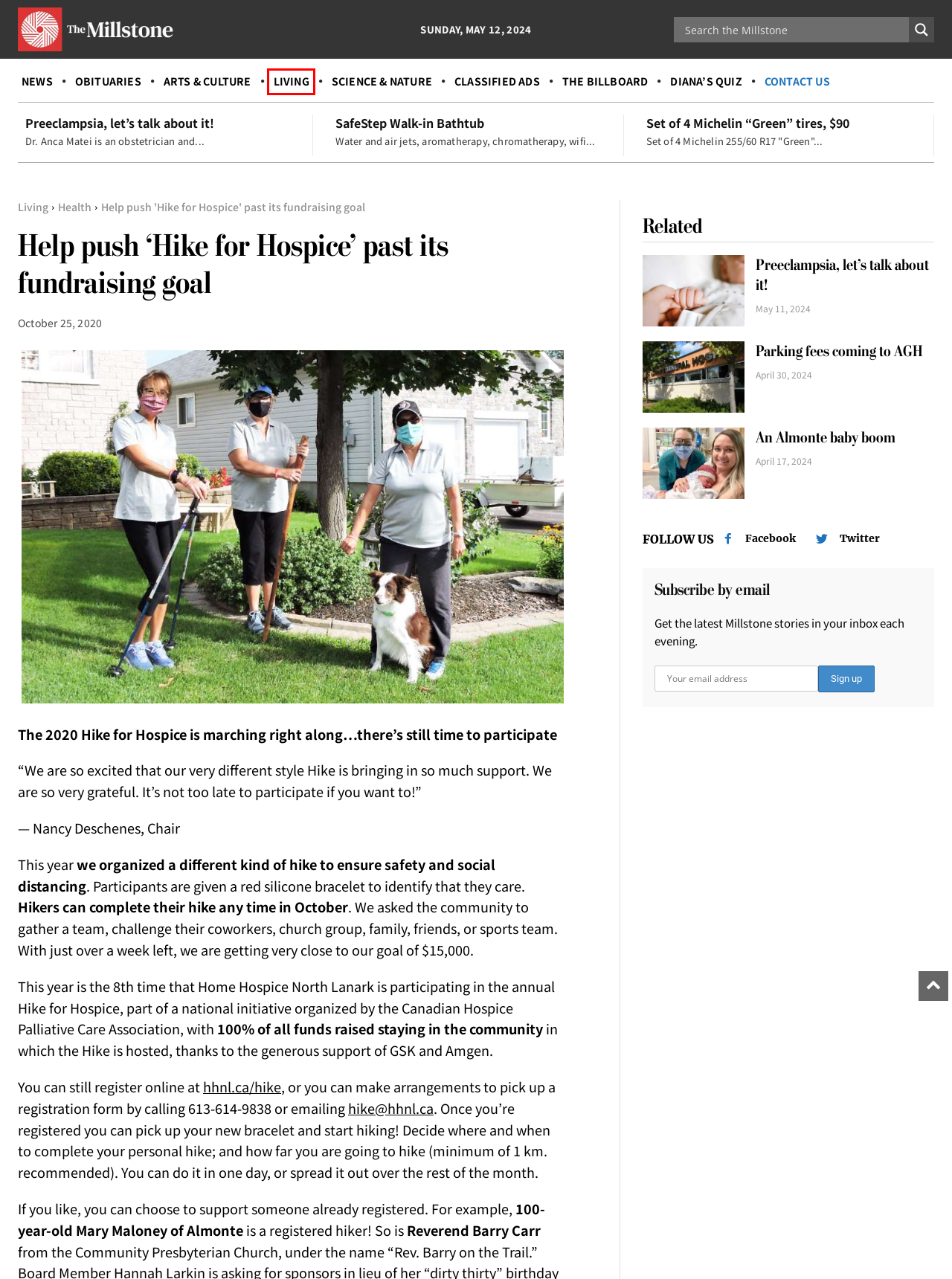Review the webpage screenshot and focus on the UI element within the red bounding box. Select the best-matching webpage description for the new webpage that follows after clicking the highlighted element. Here are the candidates:
A. Health | The Millstone
B. The Billboard | The Millstone
C. News | The Millstone
D. Living | The Millstone
E. An Almonte baby boom | The Millstone
F. Diana’s Quiz | The Millstone
G. Science & Nature | The Millstone
H. Obituaries | The Millstone

D